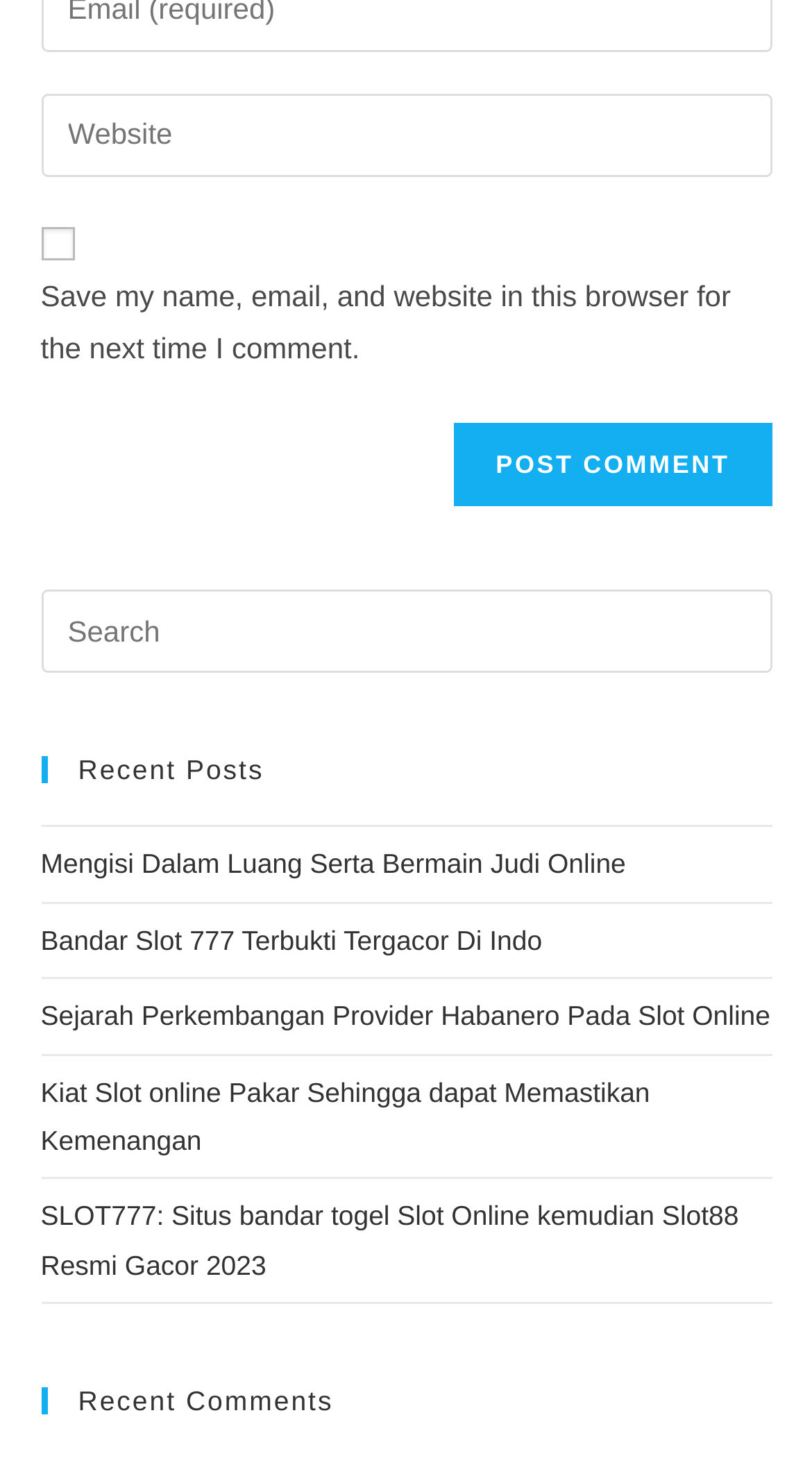Please identify the bounding box coordinates of where to click in order to follow the instruction: "go to home page".

None